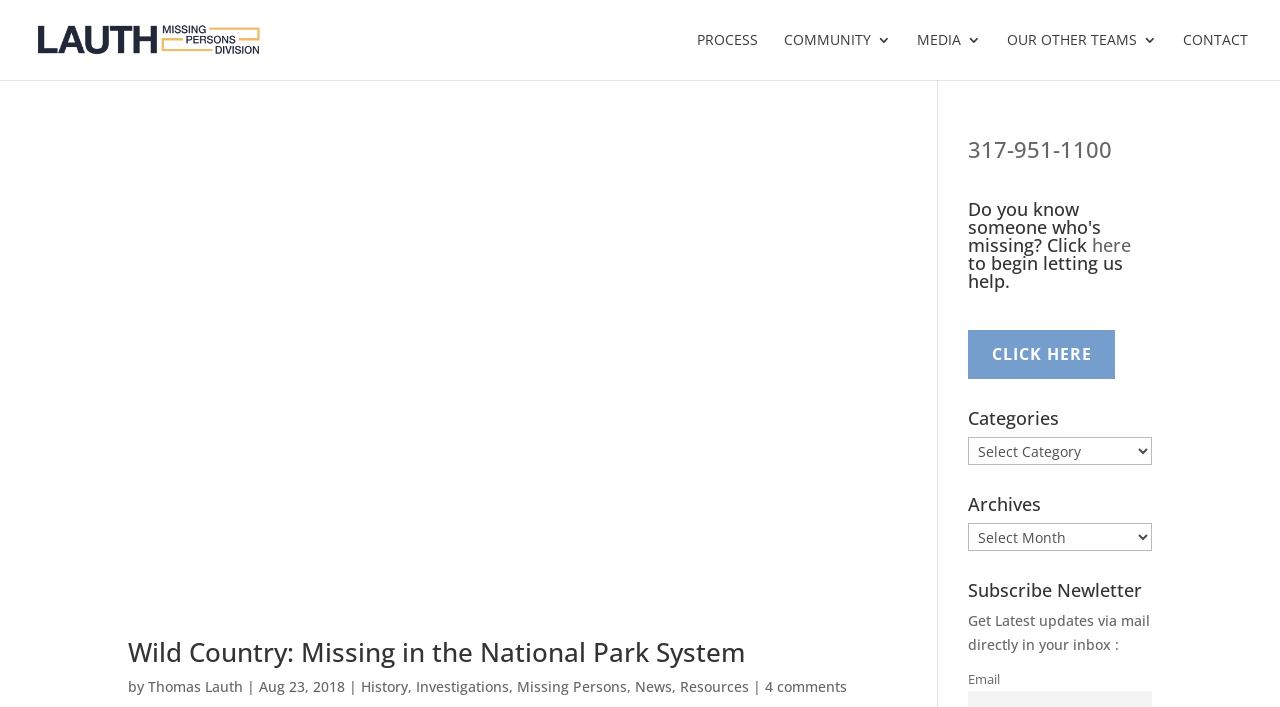Kindly provide the bounding box coordinates of the section you need to click on to fulfill the given instruction: "Select language".

None